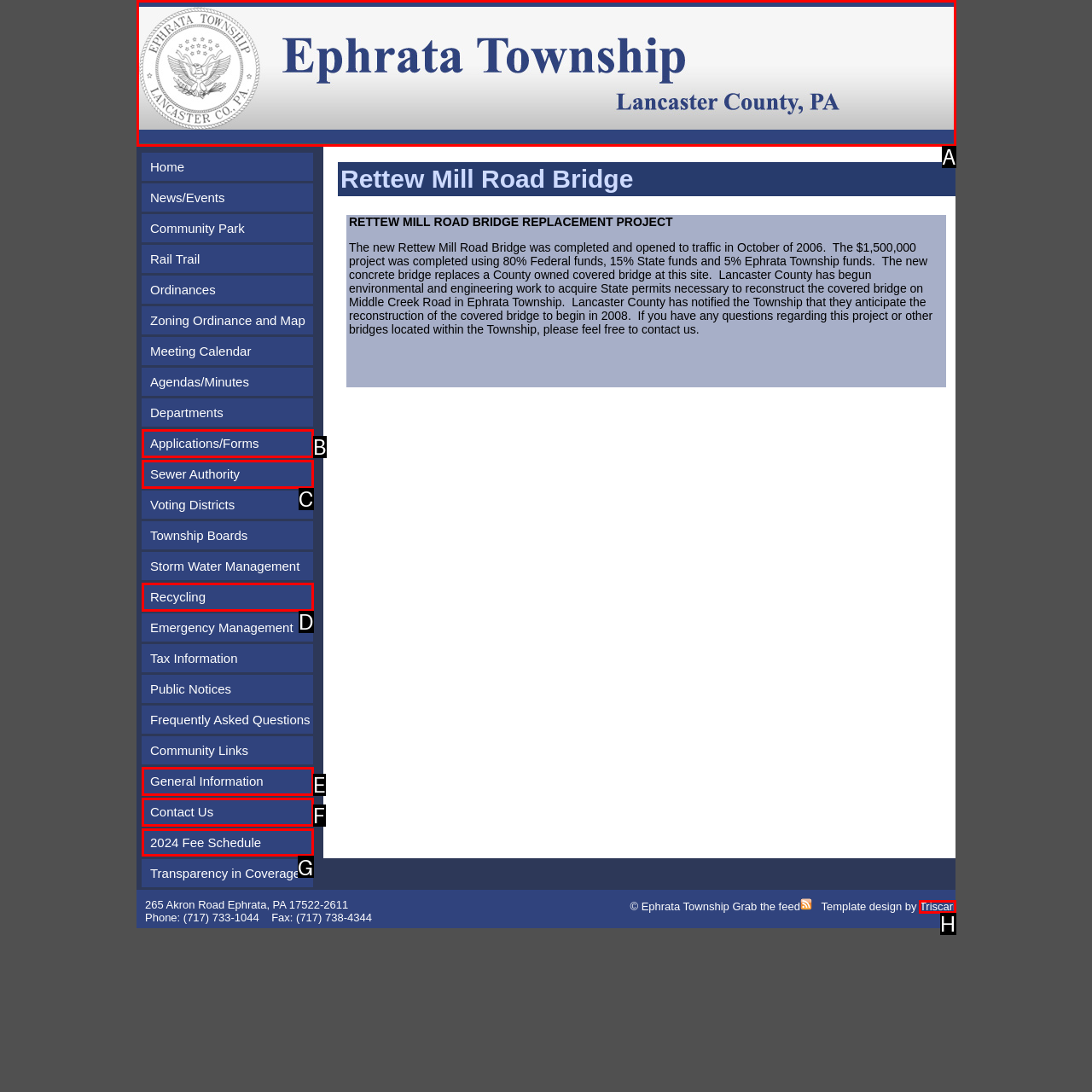Determine the HTML element to click for the instruction: Get the 2024 Fee Schedule.
Answer with the letter corresponding to the correct choice from the provided options.

G